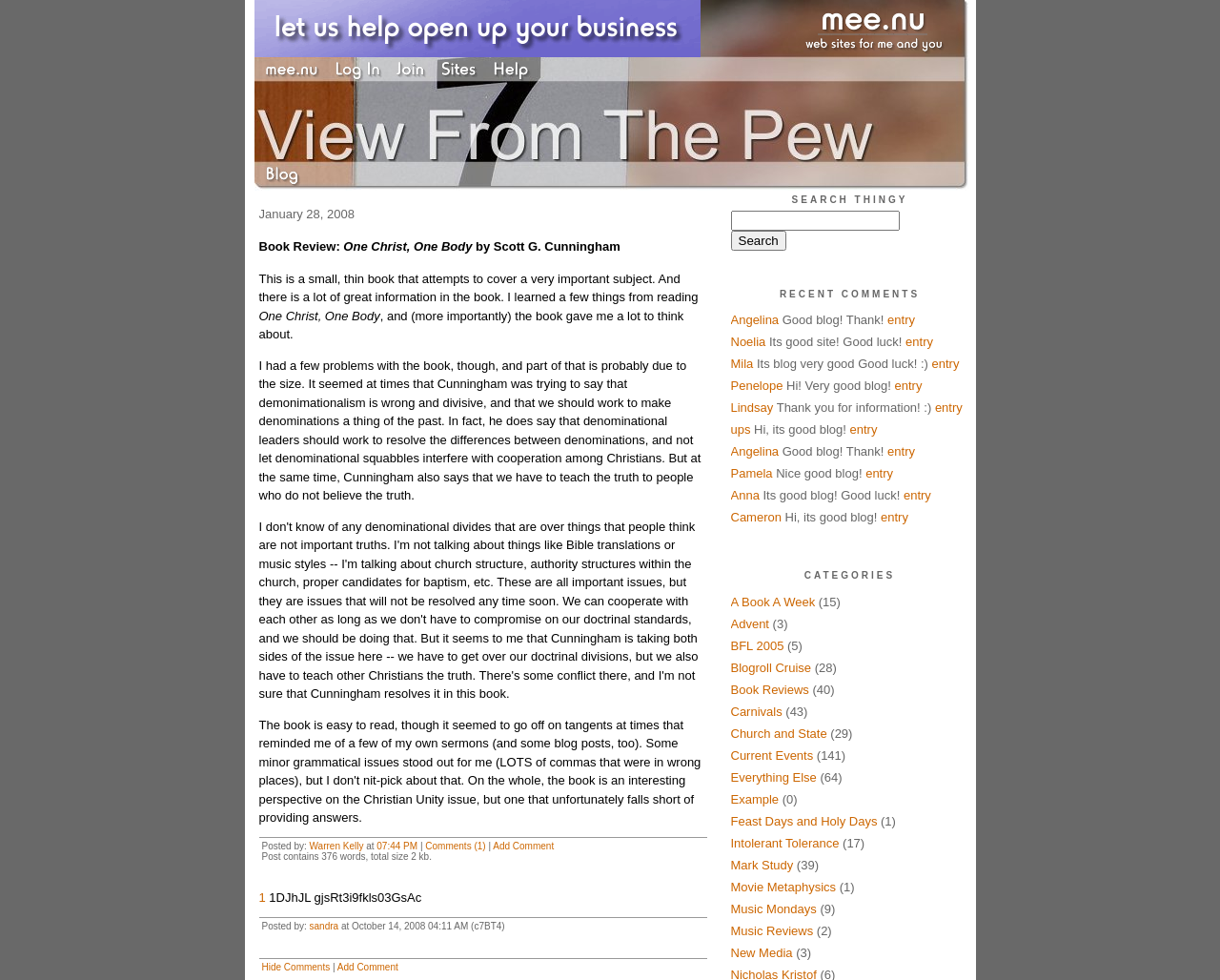Respond to the question below with a single word or phrase:
Who wrote the book being reviewed?

Scott G. Cunningham